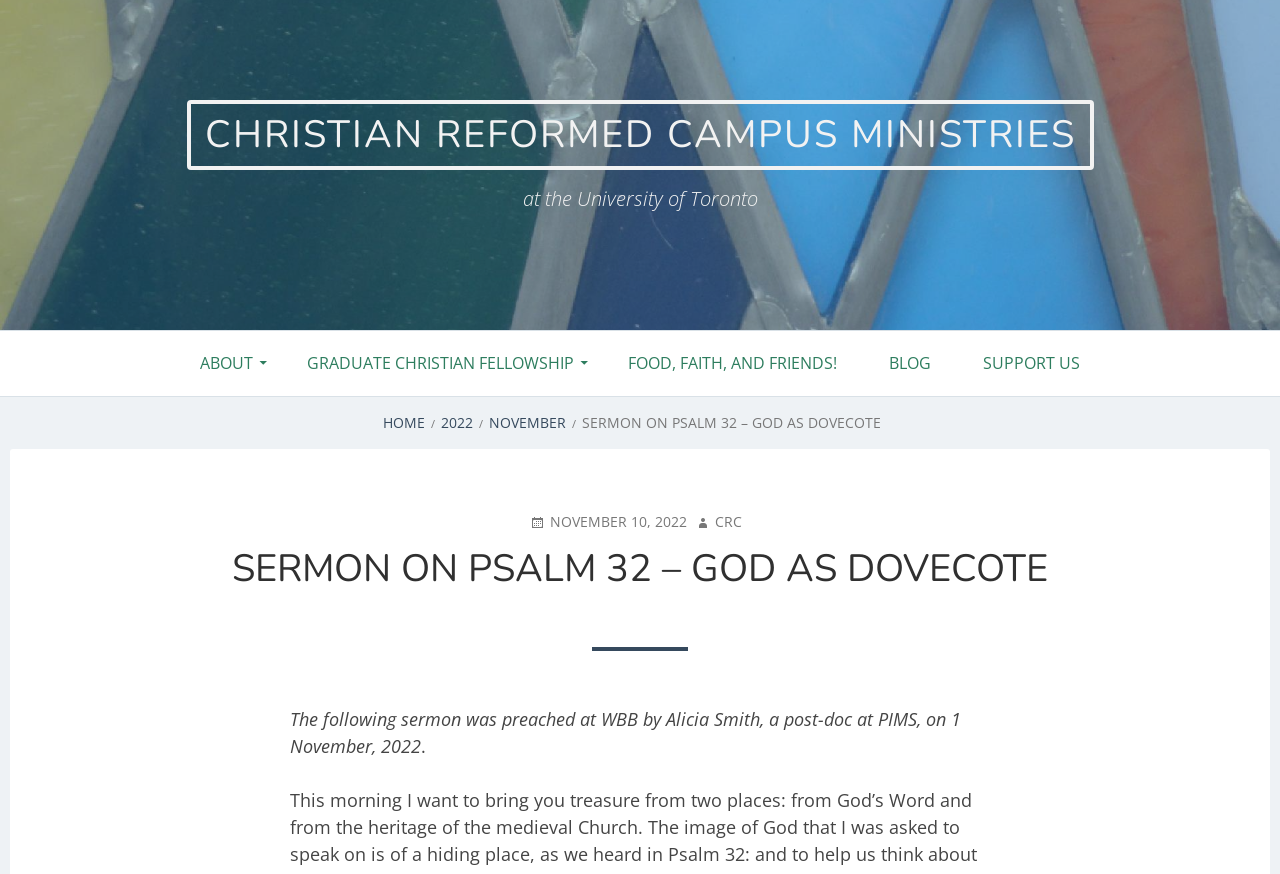Please identify the bounding box coordinates of the element on the webpage that should be clicked to follow this instruction: "check the sermon details". The bounding box coordinates should be given as four float numbers between 0 and 1, formatted as [left, top, right, bottom].

[0.067, 0.624, 0.933, 0.744]